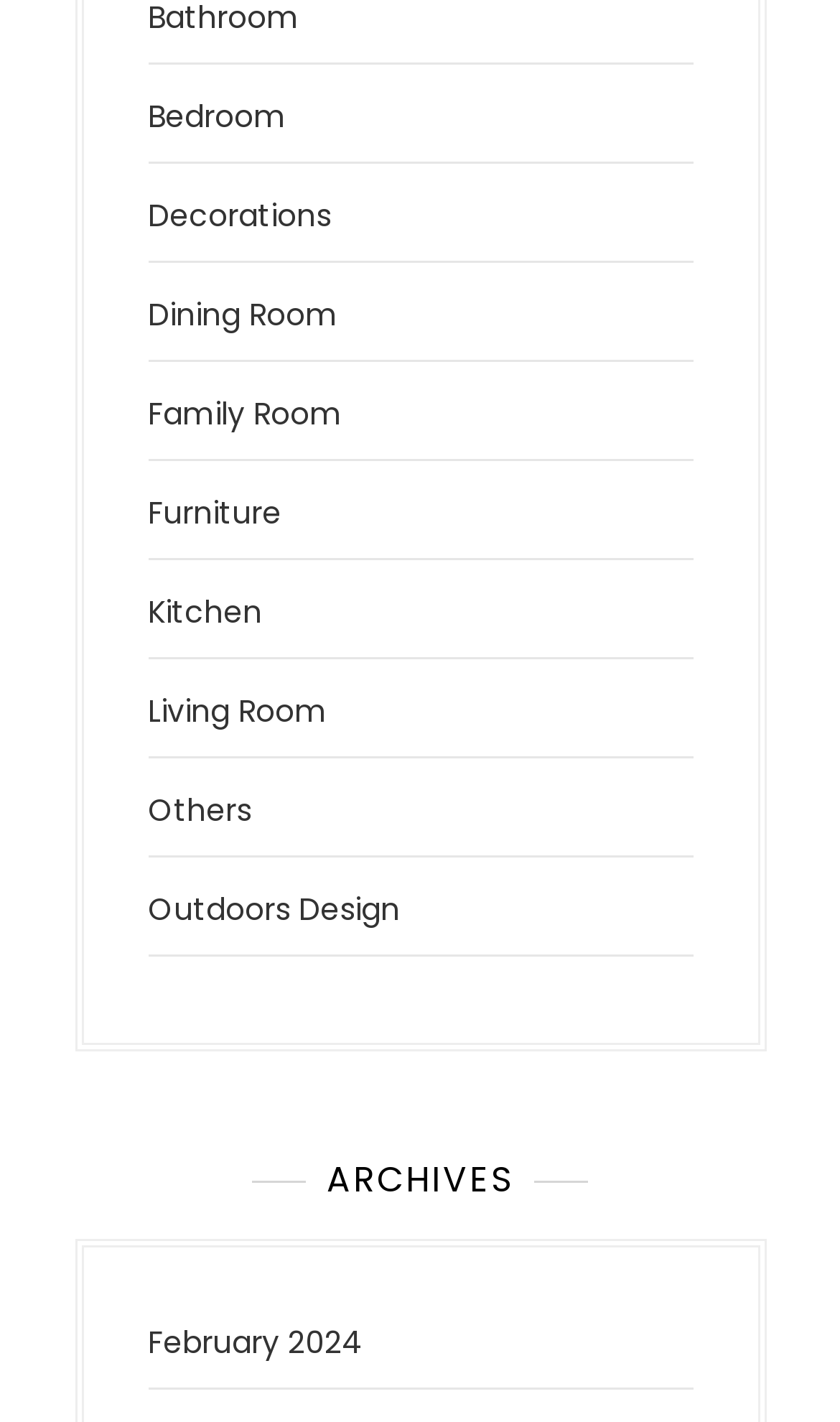Using the information from the screenshot, answer the following question thoroughly:
What is the most recent archive listed?

I examined the link elements below the 'ARCHIVES' section and found that the most recent archive listed is 'February 2024', which is the first link element in that section.